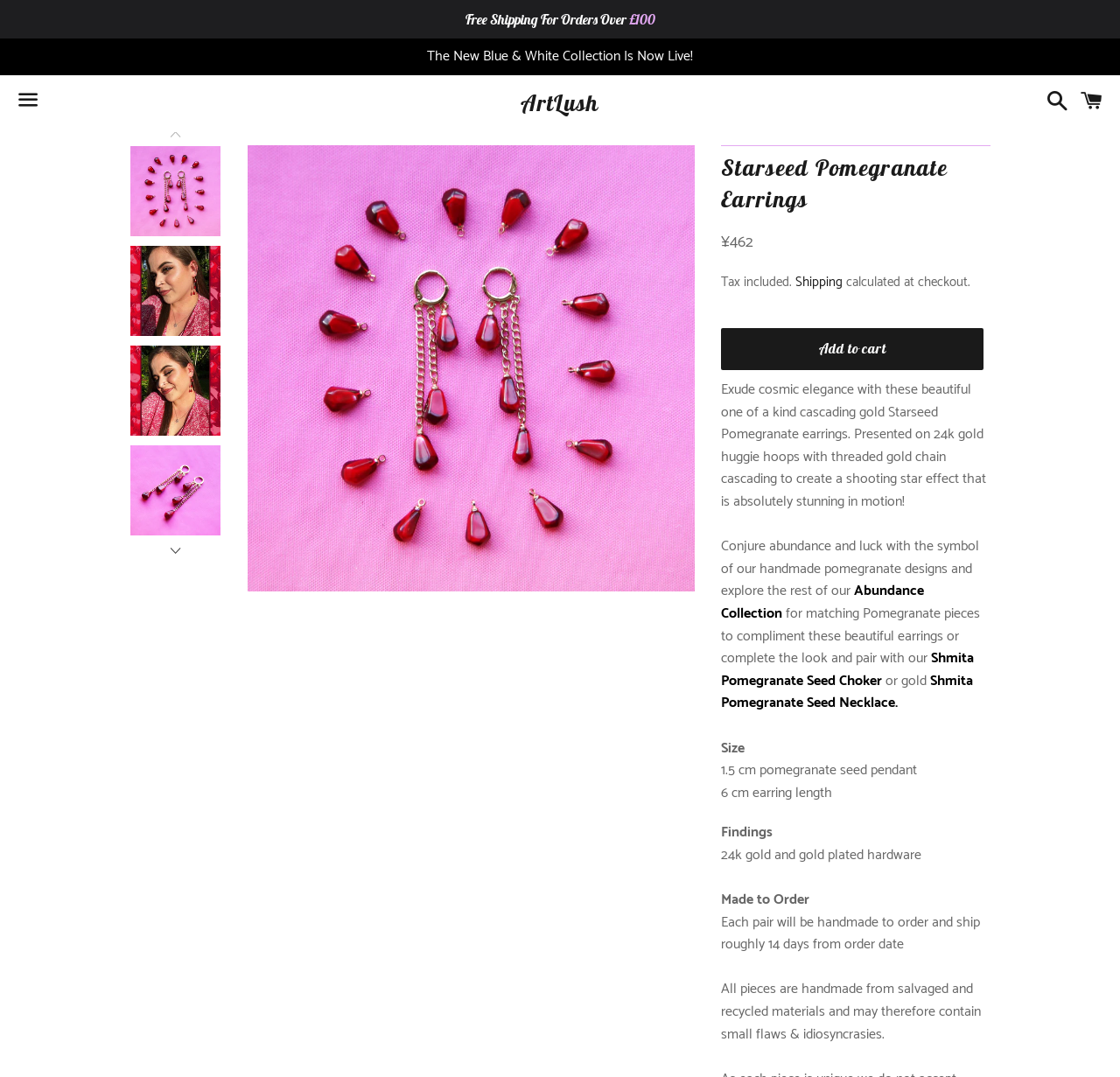Please examine the image and answer the question with a detailed explanation:
Is the product handmade?

The product is handmade, as stated in the product description section, under the 'Made to Order' heading. It is mentioned that 'Each pair will be handmade to order'. This information is located below the product image and above the 'Add to cart' button.